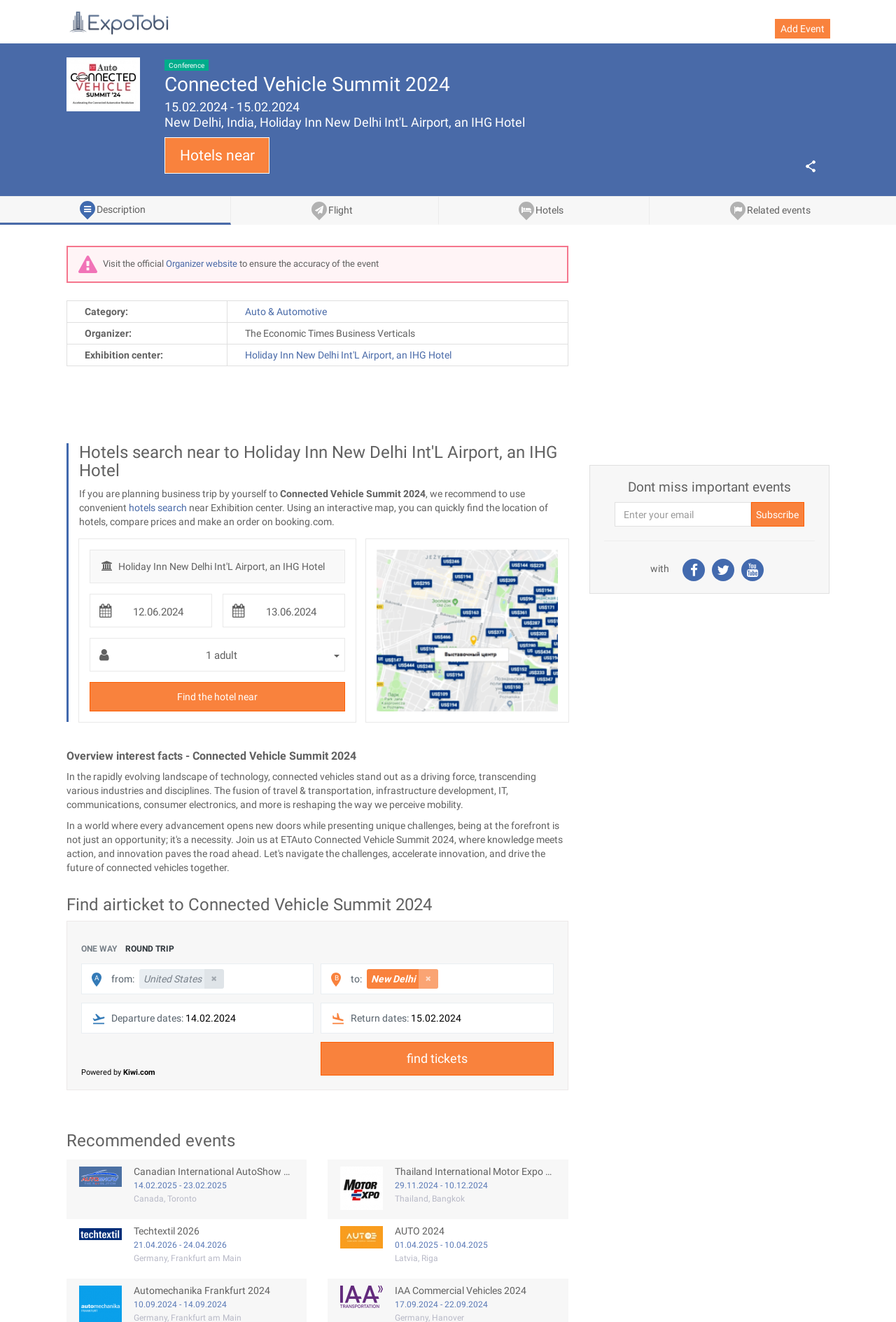What is the name of the exhibition center?
Look at the image and answer with only one word or phrase.

Holiday Inn New Delhi Int'L Airport, an IHG Hotel